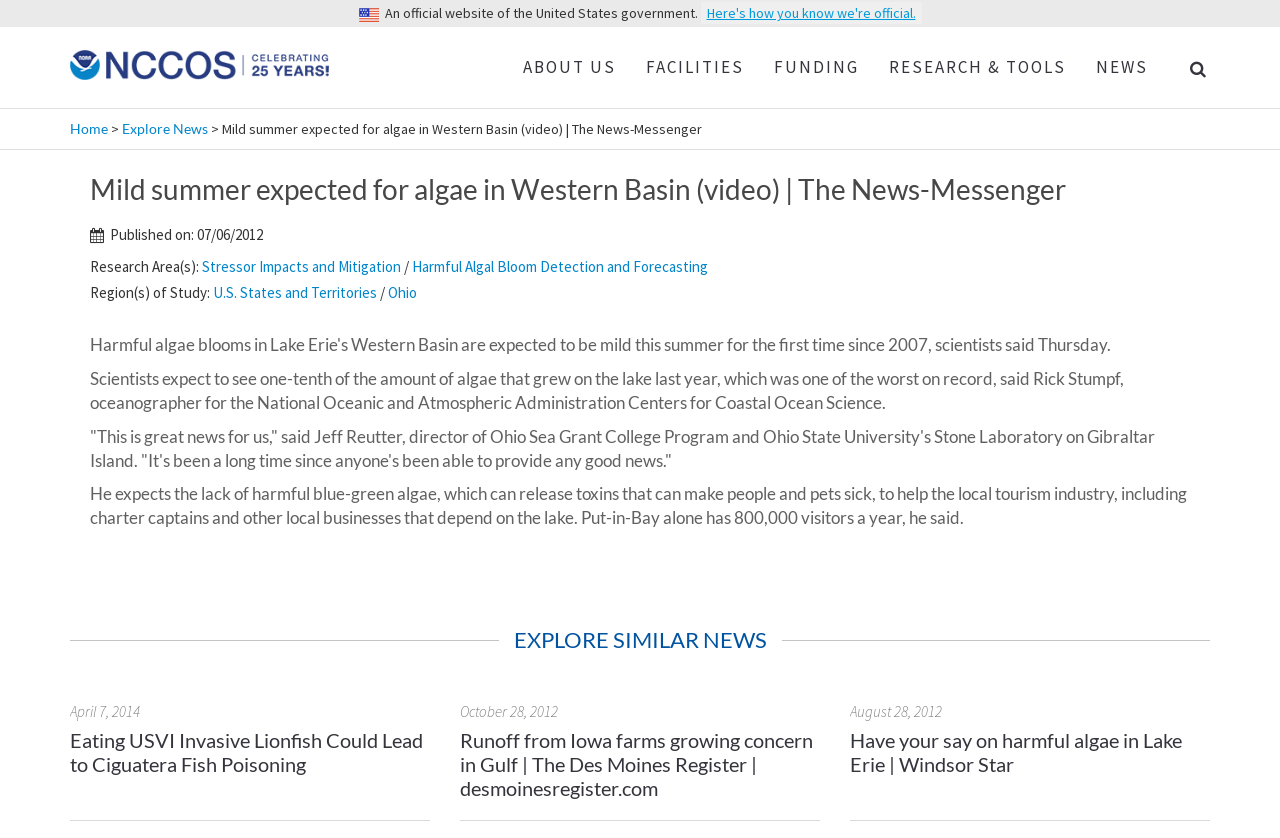From the image, can you give a detailed response to the question below:
What is the name of the oceanographer quoted in the article?

The article quotes Rick Stumpf, an oceanographer for the National Oceanic and Atmospheric Administration Centers for Coastal Ocean Science, saying that scientists expect to see one-tenth of the amount of algae that grew on the lake last year.